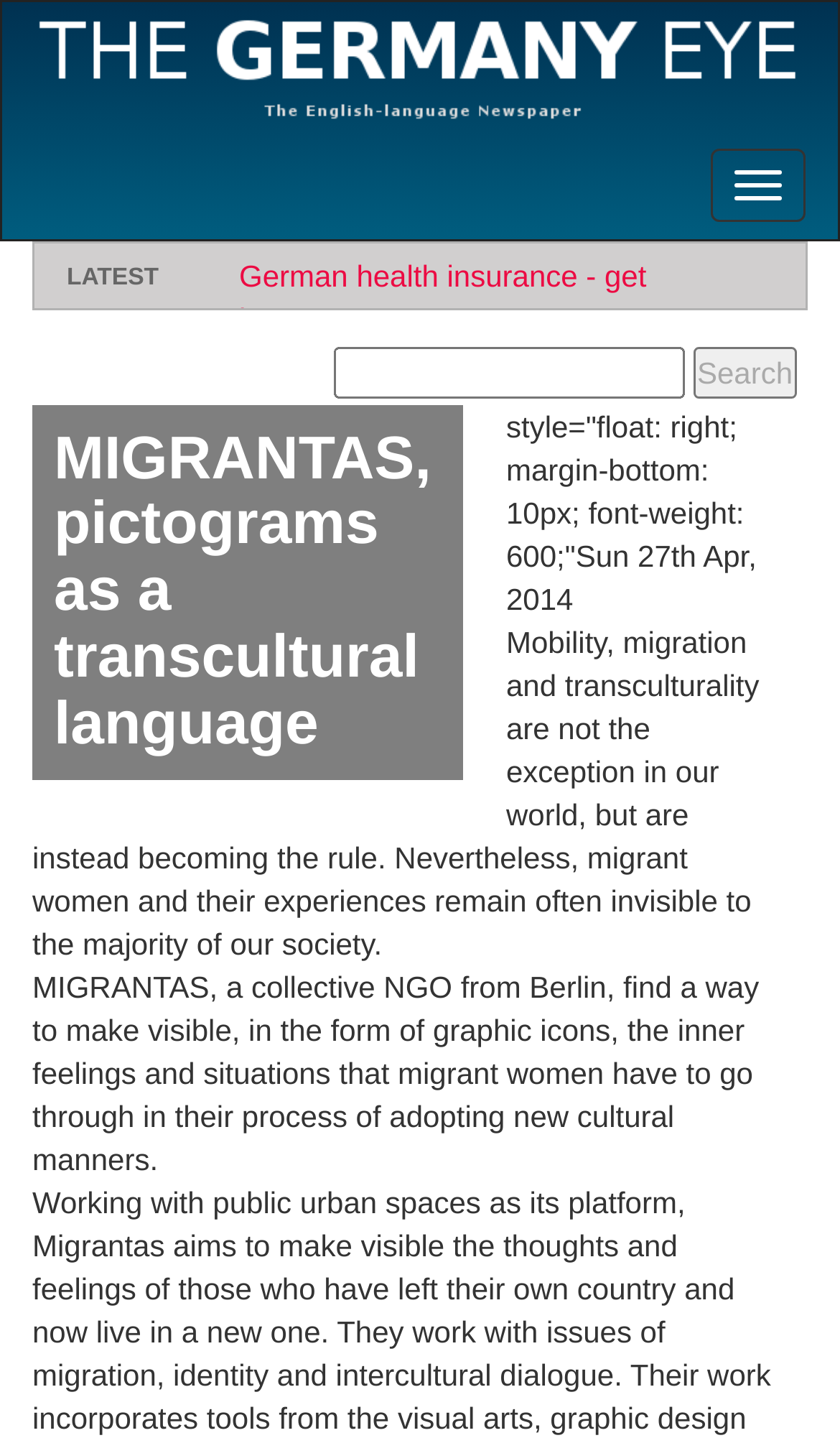Provide a single word or phrase answer to the question: 
What is the date mentioned on the webpage?

Sun 27th Apr, 2014